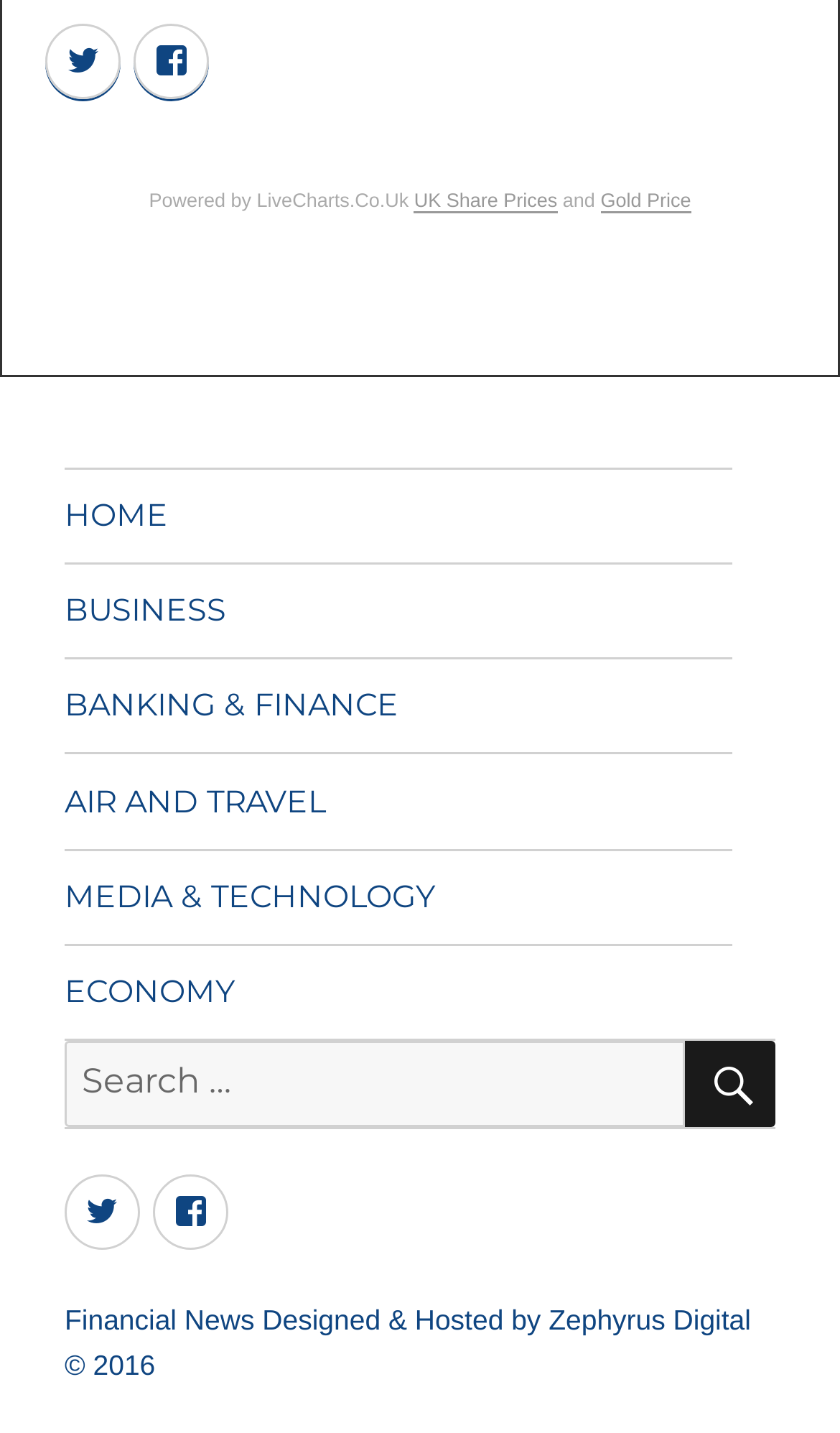Please identify the bounding box coordinates of the element on the webpage that should be clicked to follow this instruction: "Check Gold Price". The bounding box coordinates should be given as four float numbers between 0 and 1, formatted as [left, top, right, bottom].

[0.715, 0.132, 0.823, 0.147]